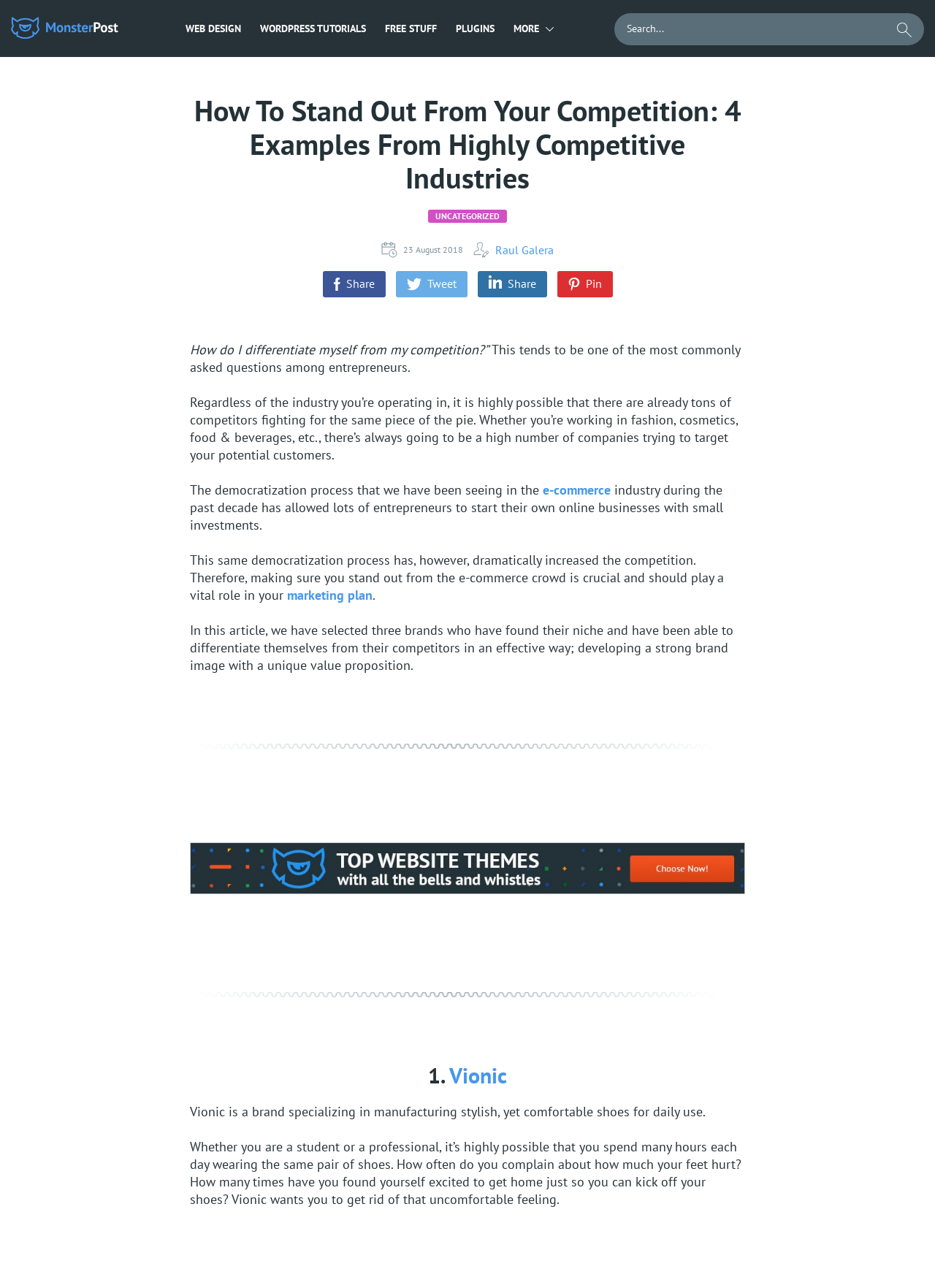What is the purpose of Vionic shoes?
Give a thorough and detailed response to the question.

The purpose of Vionic shoes is to provide comfort for daily use, as mentioned in the article, which states that Vionic wants to get rid of the uncomfortable feeling of wearing shoes for long hours.